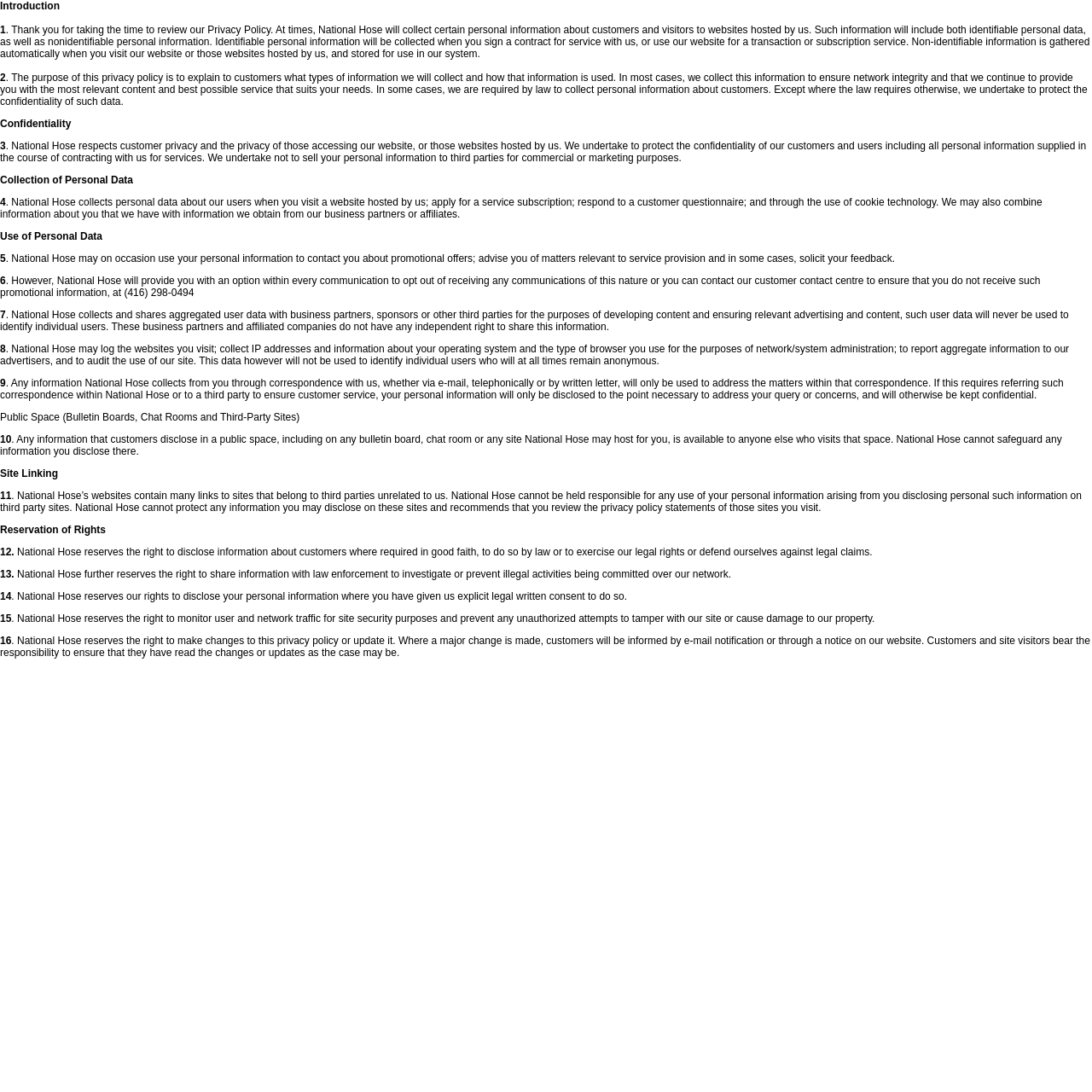Use one word or a short phrase to answer the question provided: 
Why may National Hose disclose information about customers?

To exercise legal rights or defend against legal claims